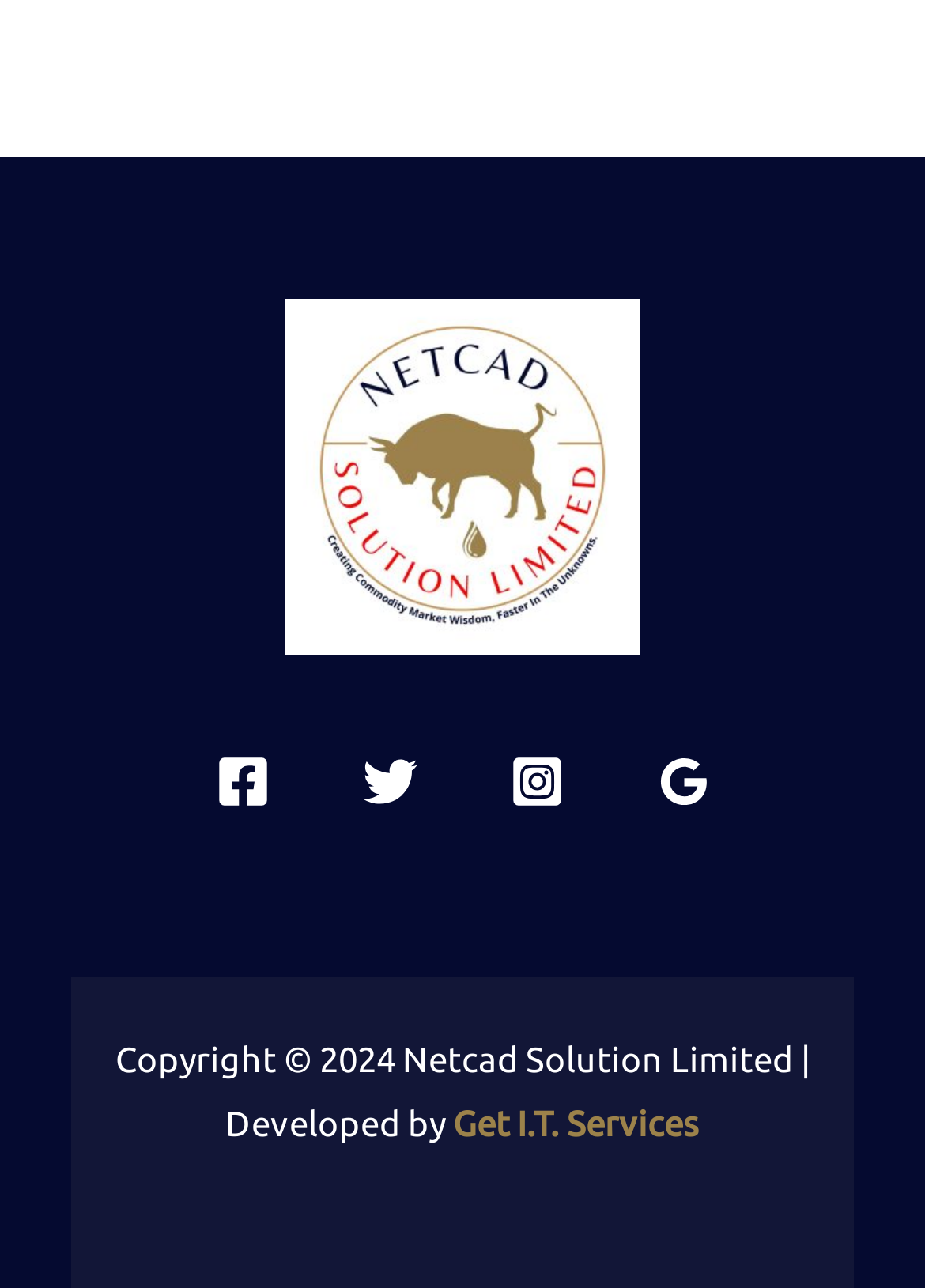Please determine the bounding box coordinates for the element with the description: "Get I.T. Services".

[0.49, 0.856, 0.756, 0.888]